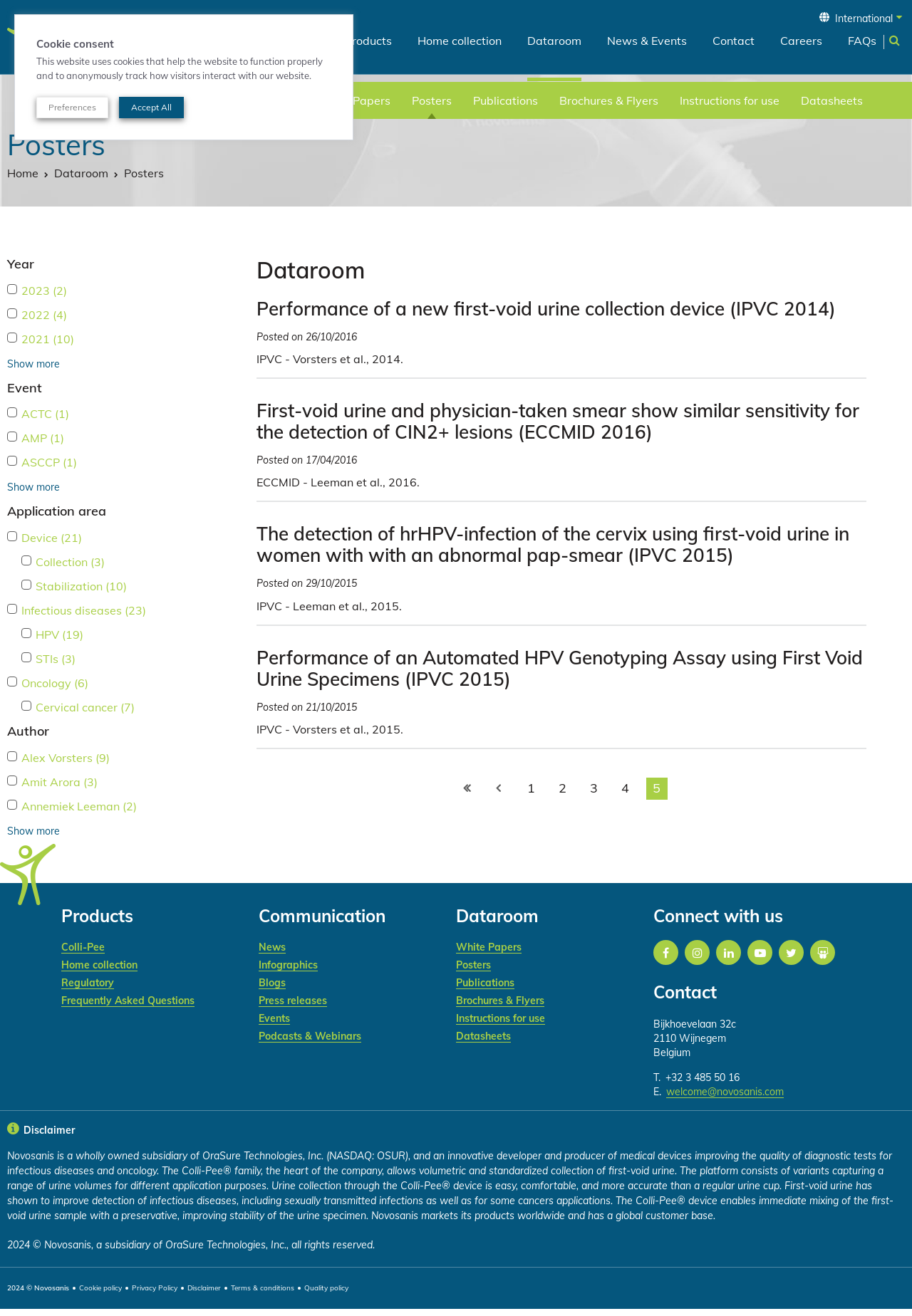Highlight the bounding box coordinates of the element that should be clicked to carry out the following instruction: "View the 'Performance of a new first-void urine collection device (IPVC 2014)' poster". The coordinates must be given as four float numbers ranging from 0 to 1, i.e., [left, top, right, bottom].

[0.281, 0.231, 0.917, 0.248]